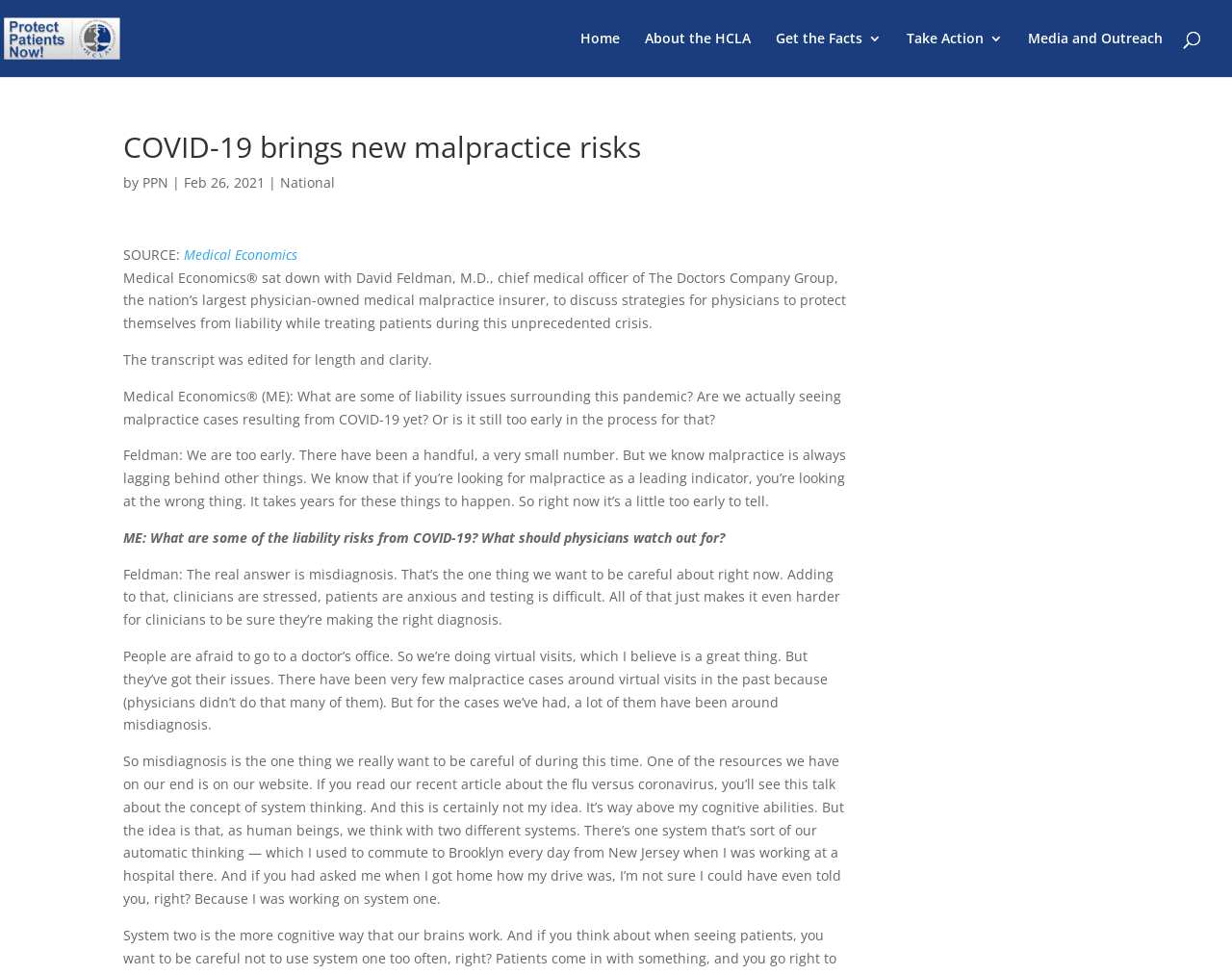Please identify the bounding box coordinates of the region to click in order to complete the task: "Learn more about 'National'". The coordinates must be four float numbers between 0 and 1, specified as [left, top, right, bottom].

[0.227, 0.178, 0.272, 0.196]